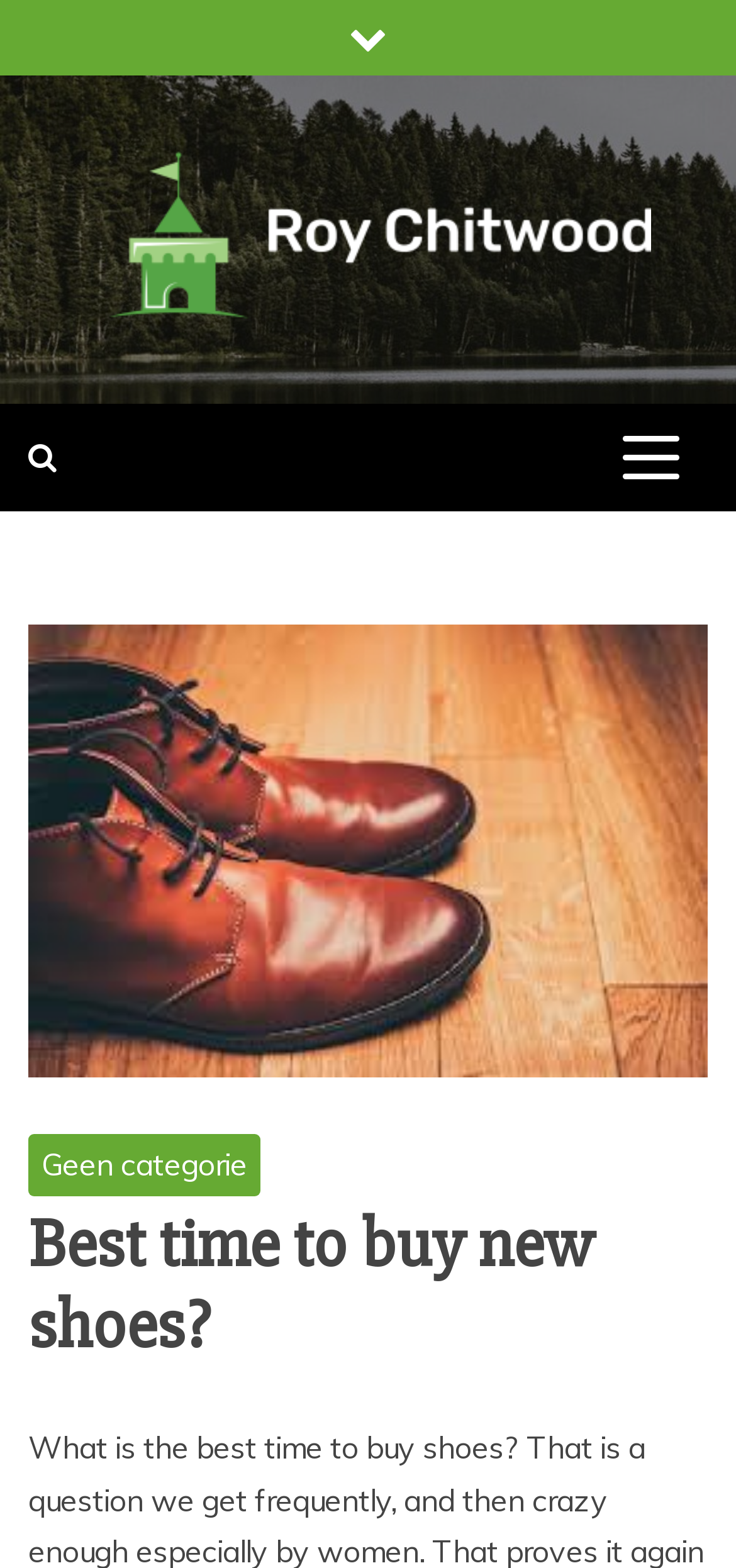Explain in detail what you observe on this webpage.

The webpage is about determining the best time to buy shoes, a question frequently asked by women. At the top left corner, there is a small icon represented by '\uf078'. Next to it, on the top center, is a link to 'Roy Chitwood' accompanied by an image with the same name. Below this, there is another link to 'ROY CHITWOOD' in a slightly larger font size.

On the top right corner, there is a button that controls the primary menu, indicated by an icon '\uf002'. Below this button, there is a large image that spans almost the entire width of the page, with the title 'Best time to buy new shoes?'.

Underneath the image, there is a header section that contains a link to 'Geen categorie' on the left and a heading that repeats the title 'Best time to buy new shoes?' on the right. Overall, the webpage has a simple layout with a prominent image and clear headings that guide the user's attention.